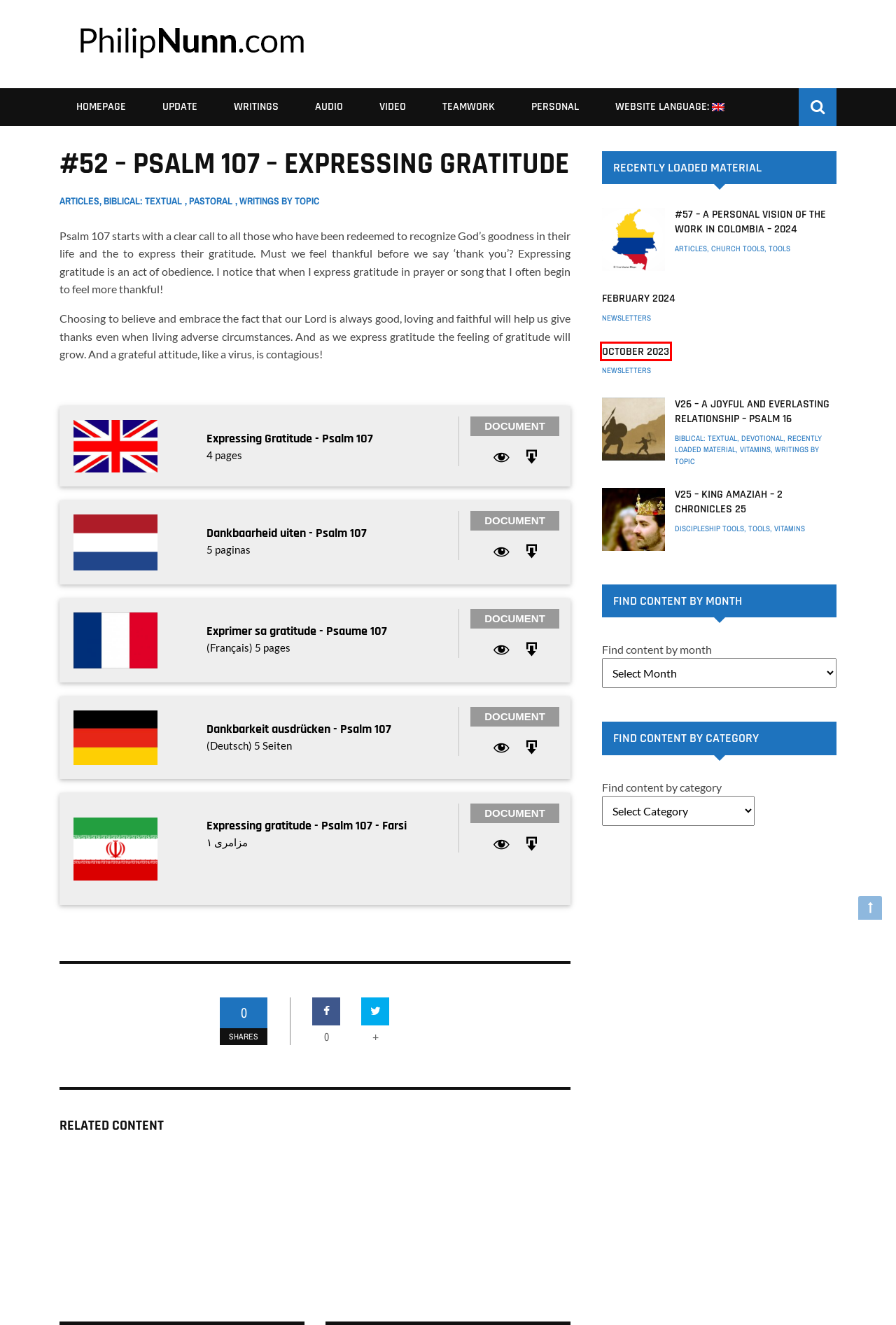You have a screenshot of a webpage, and a red bounding box highlights an element. Select the webpage description that best fits the new page after clicking the element within the bounding box. Options are:
A. Writings by Topic – PhilipNunn.com
B. V26 – A joyful and everlasting relationship – Psalm 16 – PhilipNunn.com
C. PhilipNunn.com – Free christian articles, messages and eBooks
D. #57 – A Personal Vision of the Work in Colombia – 2024 – PhilipNunn.com
E. February 2024 – PhilipNunn.com
F. V25 – King Amaziah – 2 Chronicles 25 – PhilipNunn.com
G. #53 – Esther and Mordecai – a call to speak up – PhilipNunn.com
H. October 2023 – PhilipNunn.com

H